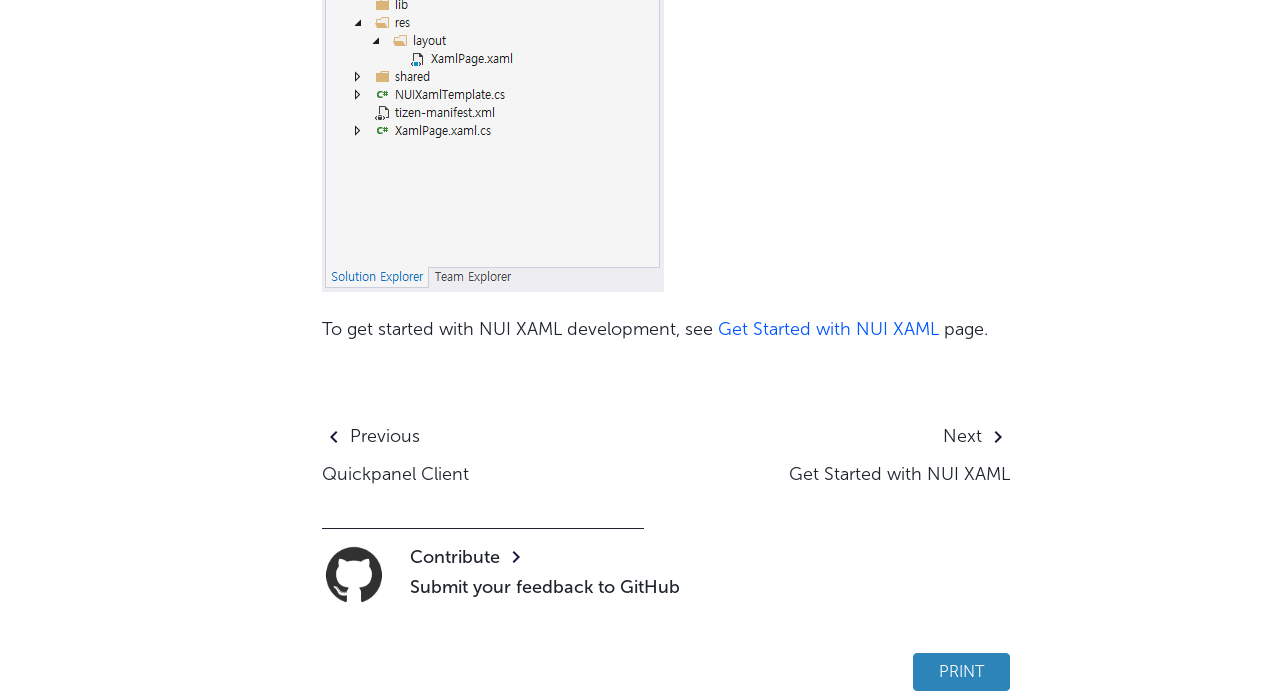Determine the bounding box coordinates of the clickable element necessary to fulfill the instruction: "Click on the 'API Reference' link". Provide the coordinates as four float numbers within the 0 to 1 range, i.e., [left, top, right, bottom].

[0.0, 0.65, 0.219, 0.692]